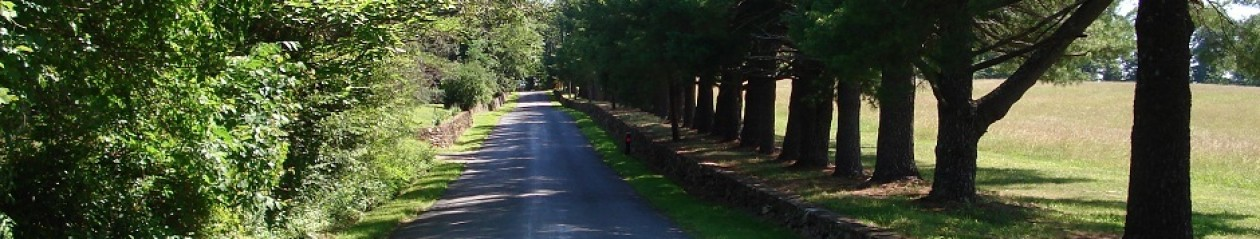Respond with a single word or short phrase to the following question: 
What is the primary source of light in the image?

Sun